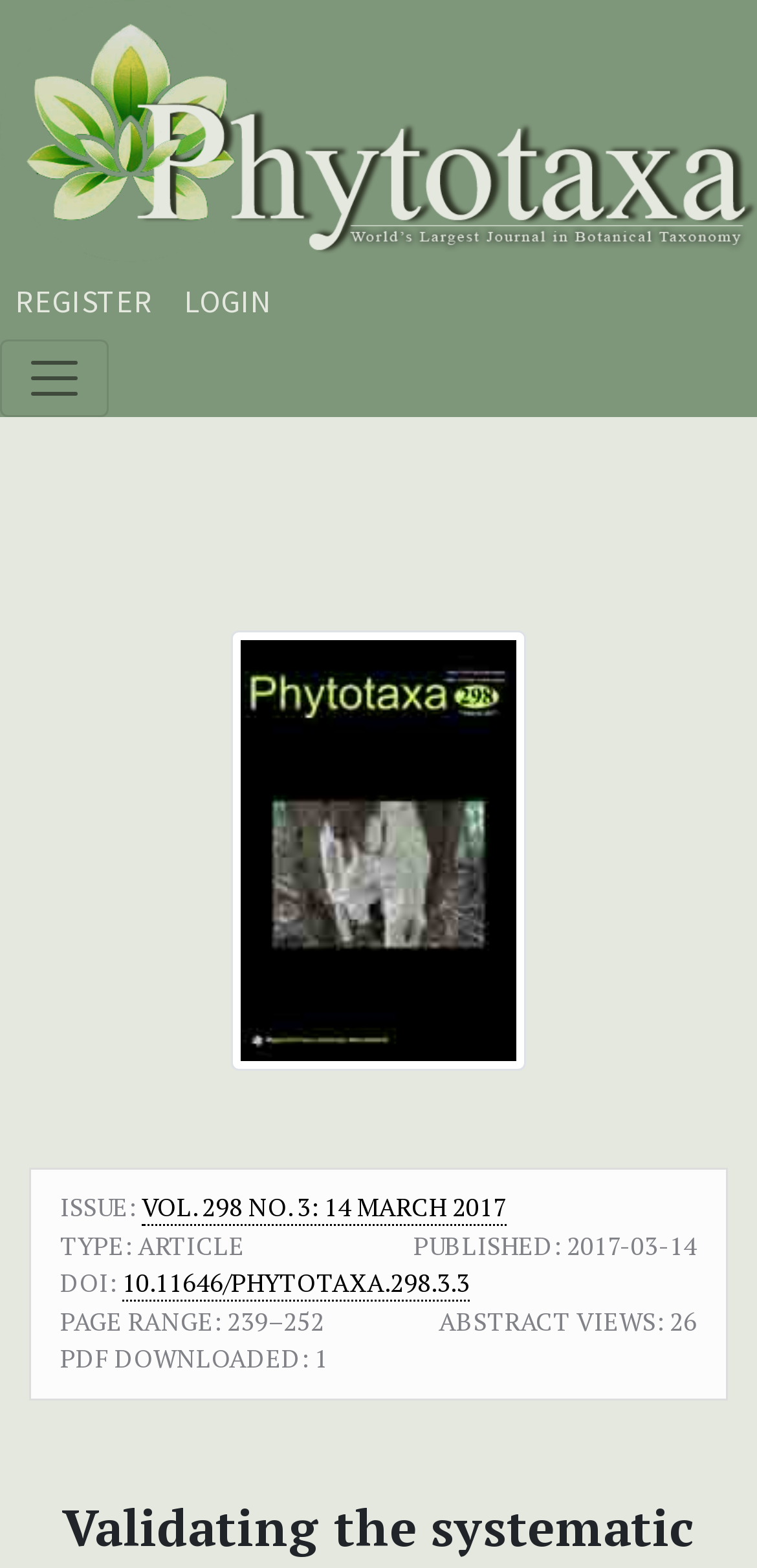Provide the bounding box for the UI element matching this description: "10.11646/phytotaxa.298.3.3".

[0.162, 0.807, 0.621, 0.83]